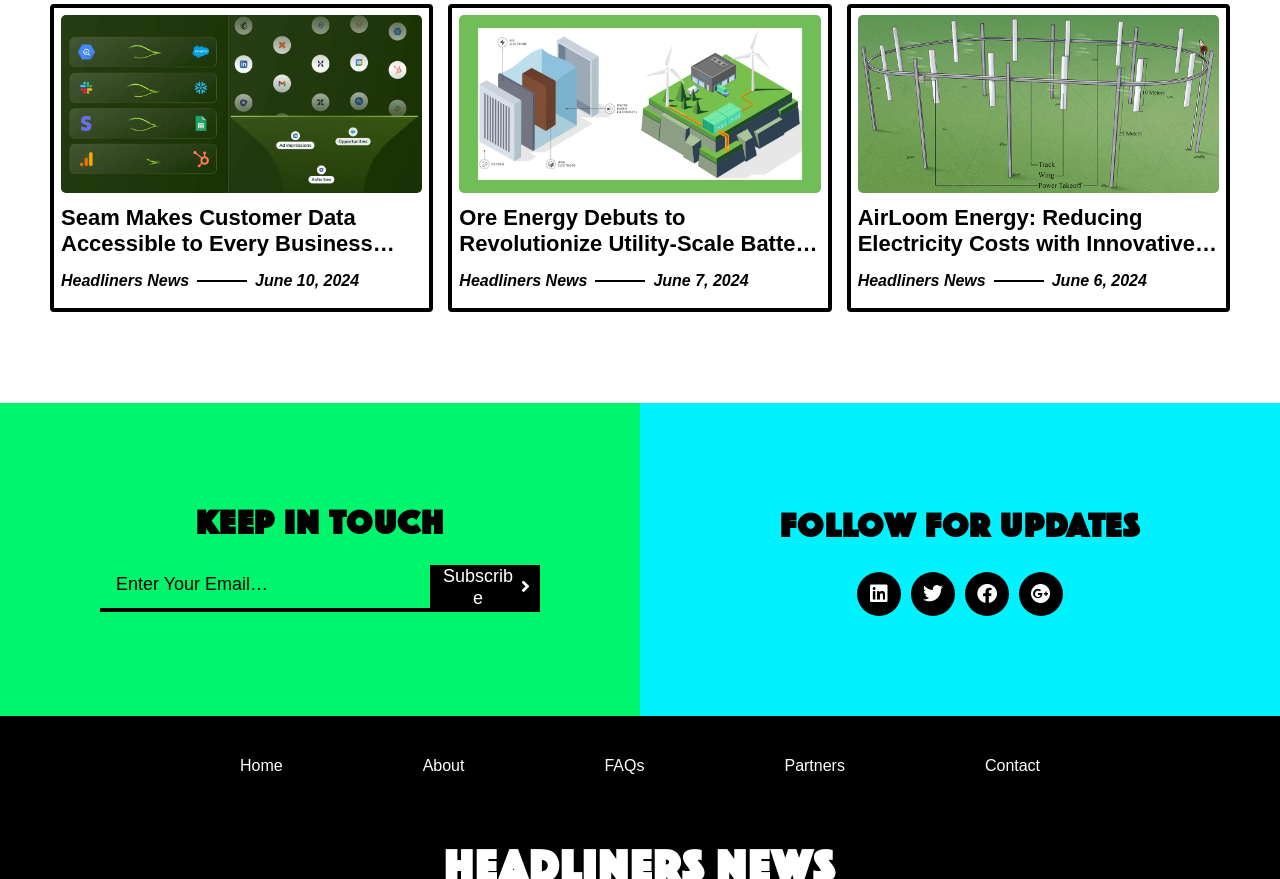What is the last menu item in the navigation bar?
Provide an in-depth answer to the question, covering all aspects.

I examined the navigation bar at the bottom of the webpage and found the last menu item to be 'Contact', which is a link.